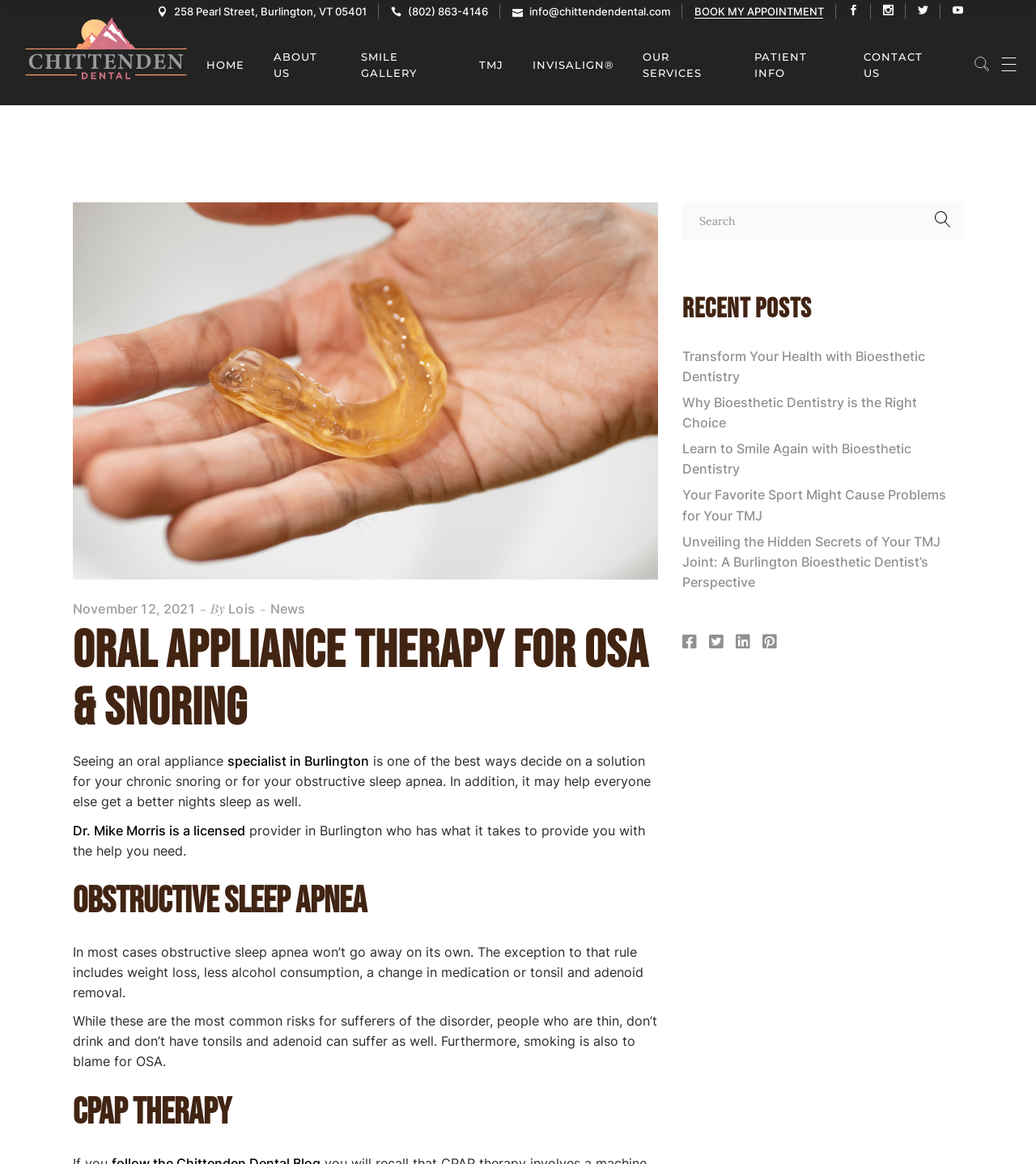Respond with a single word or phrase for the following question: 
What is the phone number of Chittenden Dental?

(802) 863-4146